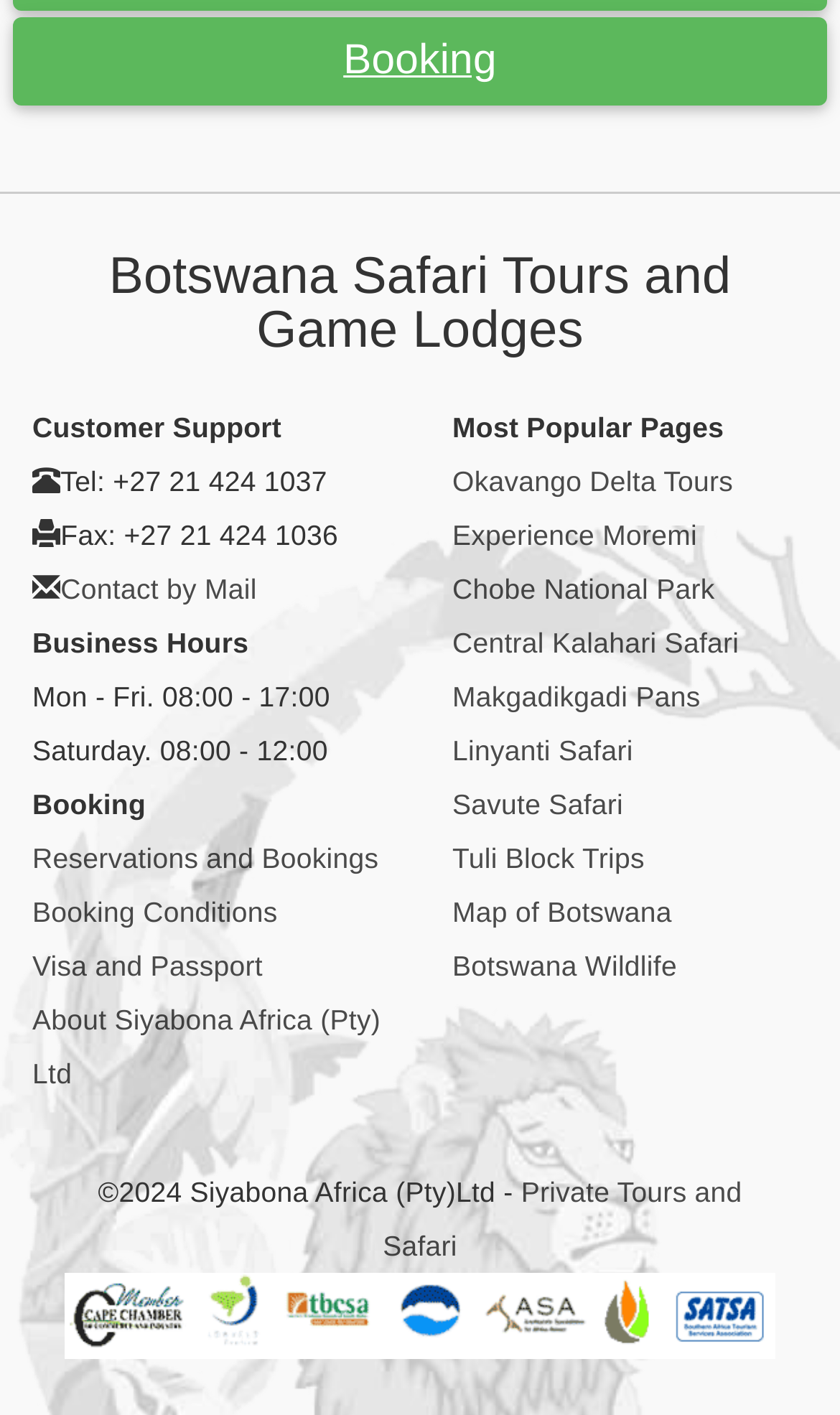Answer the question in a single word or phrase:
What is the name of the company?

Siyabona Africa (Pty) Ltd